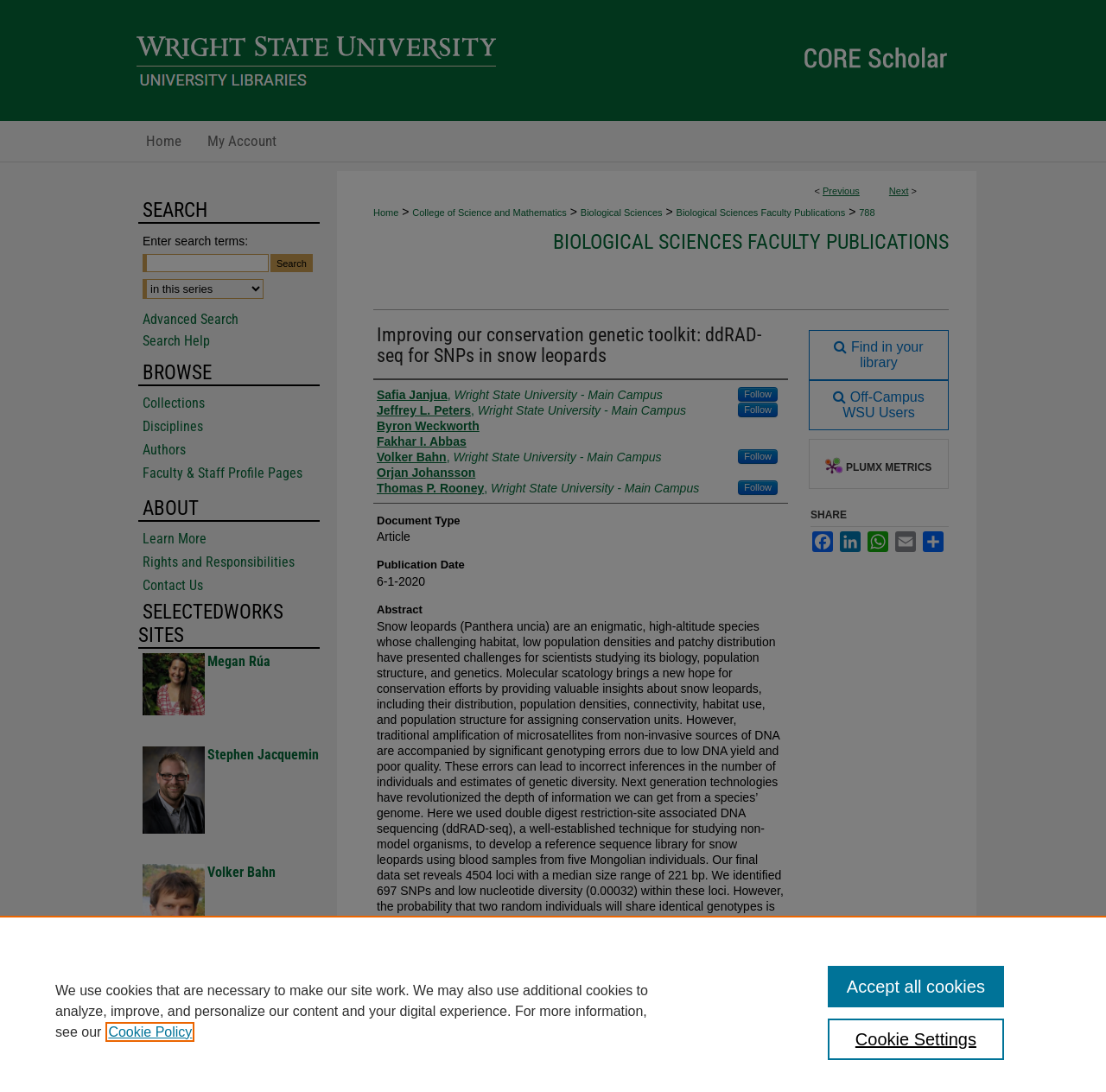Utilize the details in the image to thoroughly answer the following question: What is the purpose of the 'SHARE' section?

The question asks for the purpose of the 'SHARE' section, which can be inferred from the links provided in the section, such as 'Facebook', 'LinkedIn', and 'Email'. The purpose of this section is to allow users to share the publication with others.